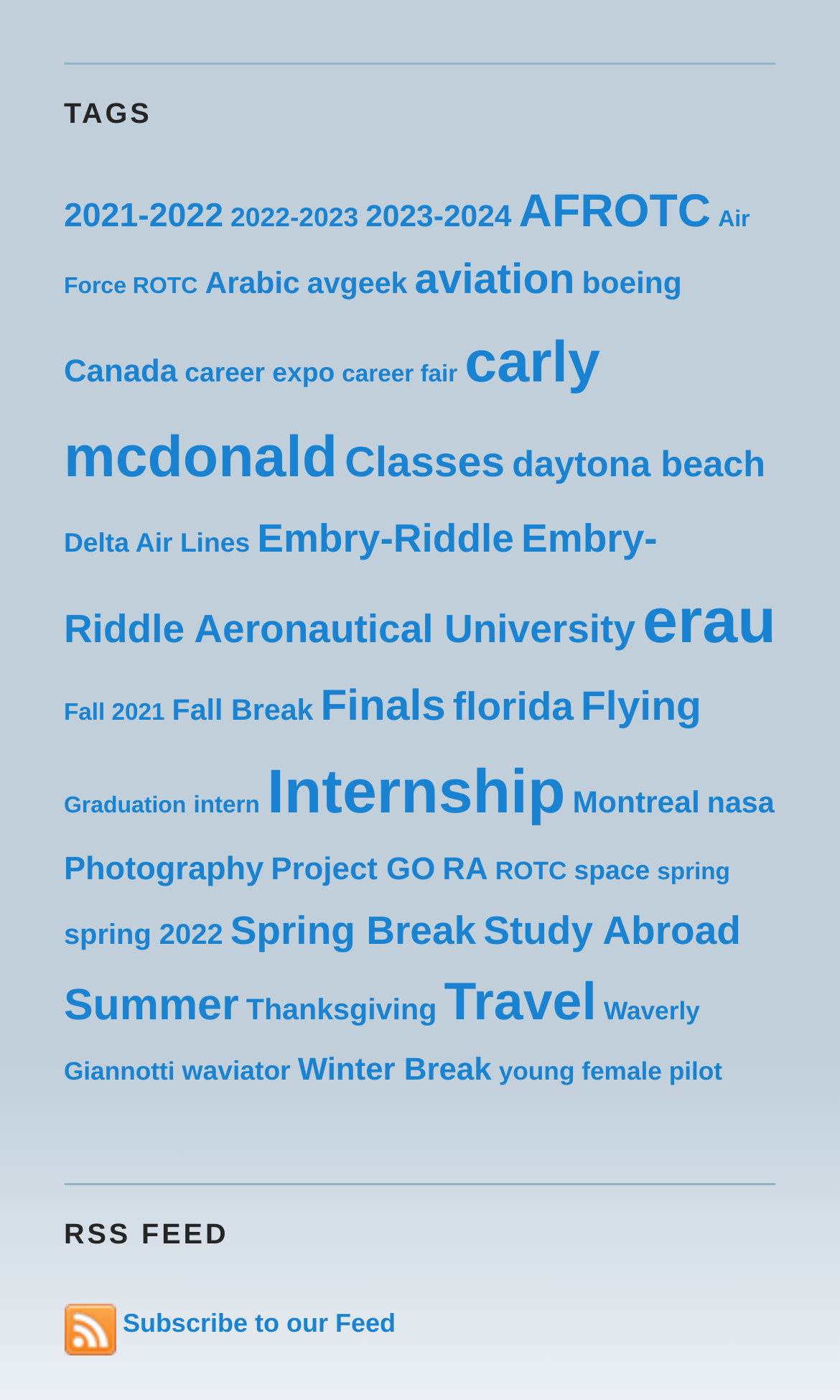Determine the bounding box coordinates for the area you should click to complete the following instruction: "Check out the 'Embry-Riddle Aeronautical University' posts".

[0.076, 0.368, 0.783, 0.464]